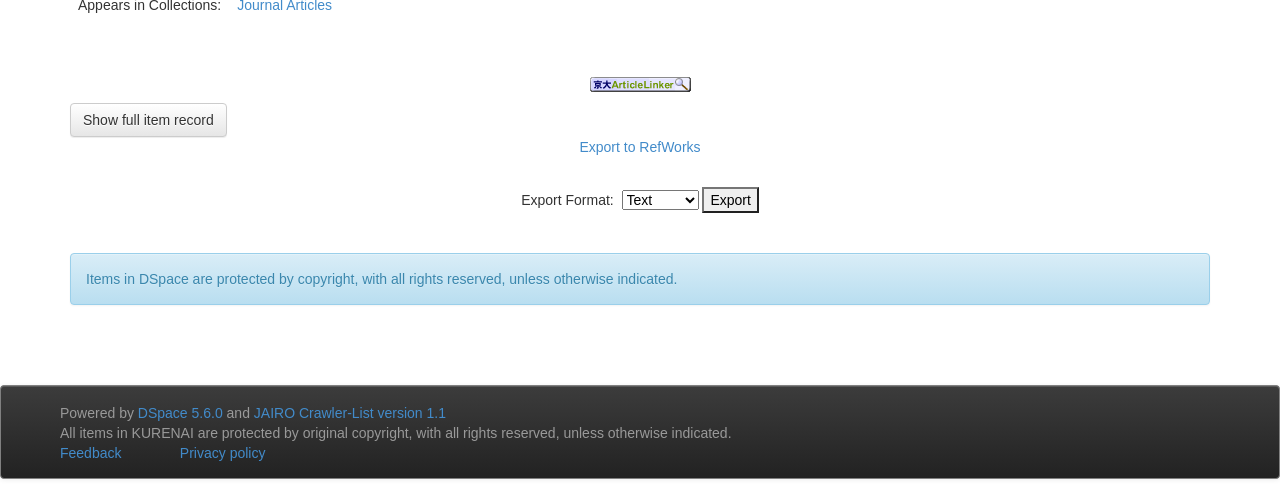Determine the bounding box coordinates for the UI element matching this description: "Feedback".

[0.047, 0.892, 0.095, 0.924]